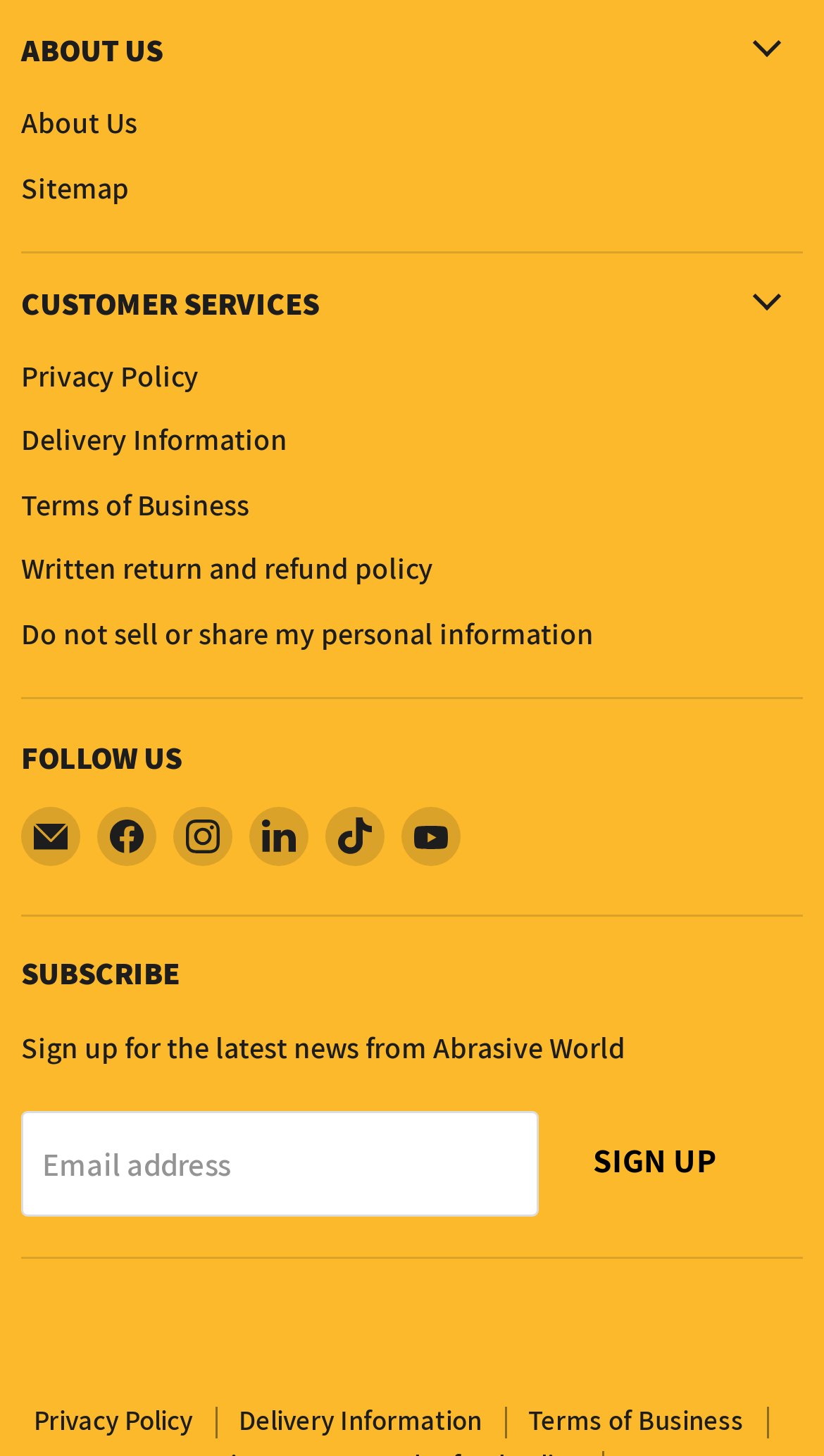Locate the UI element described by Find us on Facebook in the provided webpage screenshot. Return the bounding box coordinates in the format (top-left x, top-left y, bottom-right x, bottom-right y), ensuring all values are between 0 and 1.

[0.118, 0.554, 0.19, 0.595]